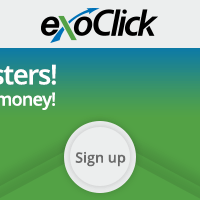Describe all the important aspects and details of the image.

The image features a promotional banner for exoClick, an online advertising platform. The design showcases a gradient background transitioning from blue to green, emphasizing the message "Earn money!" highlighted in bold letters to attract attention. Central to the image is a prominent circular button labeled "Sign up," inviting users to engage and join the service. The exoClick logo is displayed at the top, reinforcing brand recognition. This banner effectively communicates the platform's focus on affiliate marketing opportunities and monetization strategies.